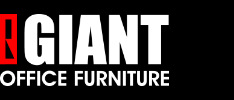What is the font color of 'OFFICE FURNITURE'?
Answer the question in a detailed and comprehensive manner.

The logo of 'Giant Office Furniture' displays the name in bold letters, and the word 'OFFICE FURNITURE' is depicted in a contrasting white font, which provides a clear visual distinction from the red 'GIANT'.